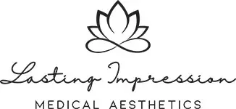What is the font style of 'Lasting Impression'?
Use the screenshot to answer the question with a single word or phrase.

Sophisticated script